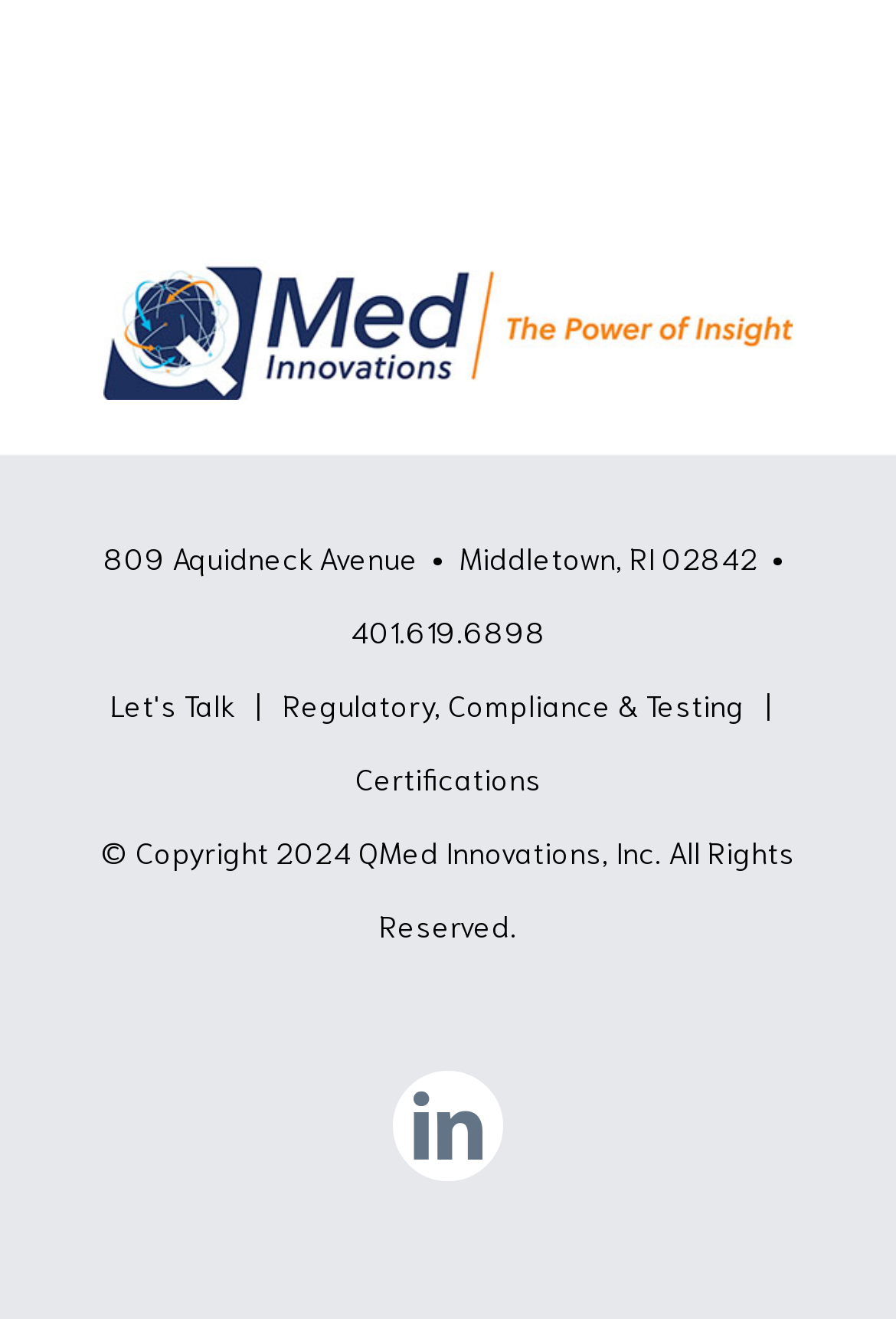What is the name of the social media platform linked at the bottom of the page?
Please provide a detailed answer to the question.

I found the name of the social media platform by looking at the link element with the text 'LinkedIn' which is a child of the contentinfo element and has a bounding box coordinate of [0.438, 0.811, 0.562, 0.895].